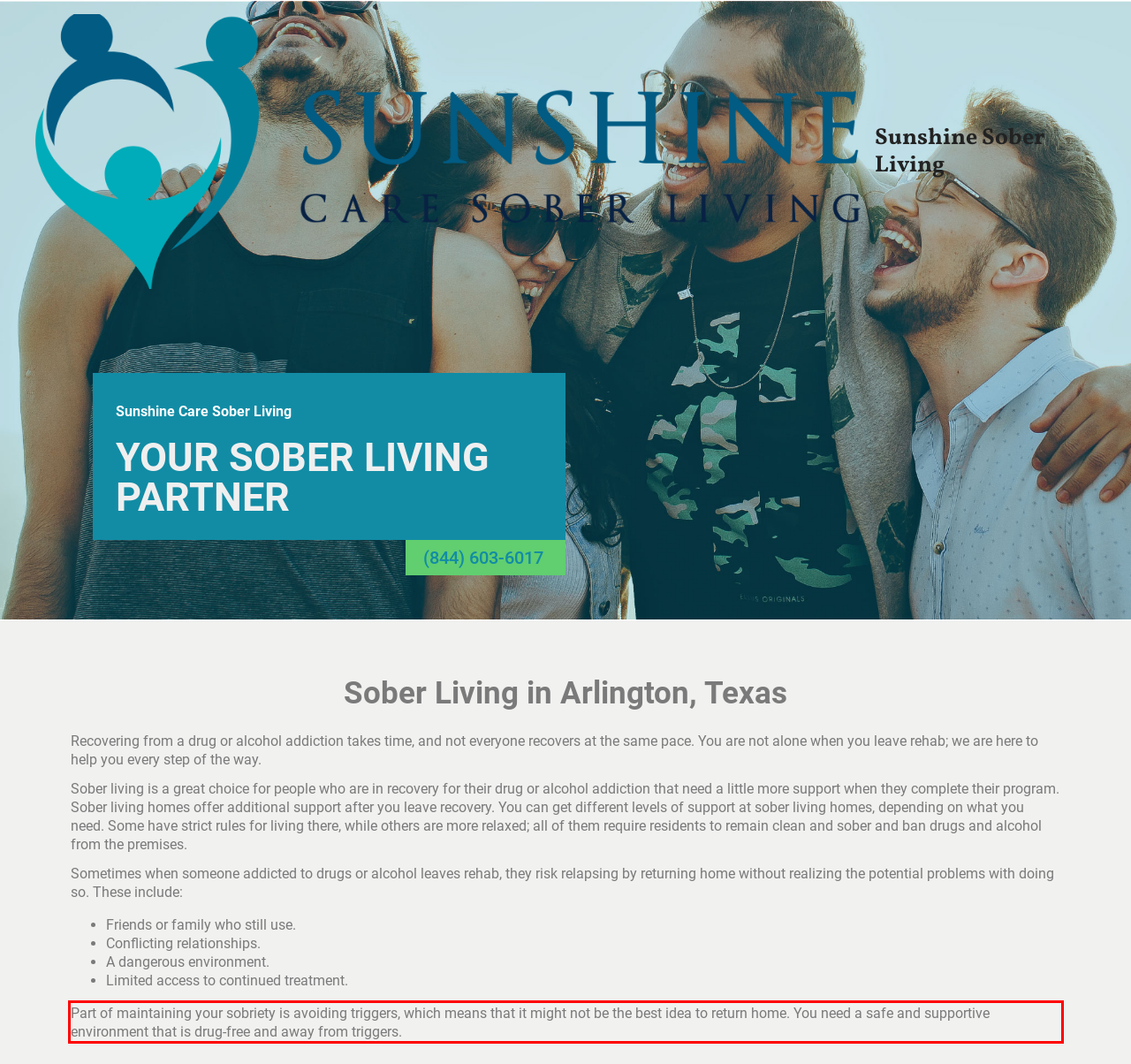Given the screenshot of the webpage, identify the red bounding box, and recognize the text content inside that red bounding box.

Part of maintaining your sobriety is avoiding triggers, which means that it might not be the best idea to return home. You need a safe and supportive environment that is drug-free and away from triggers.